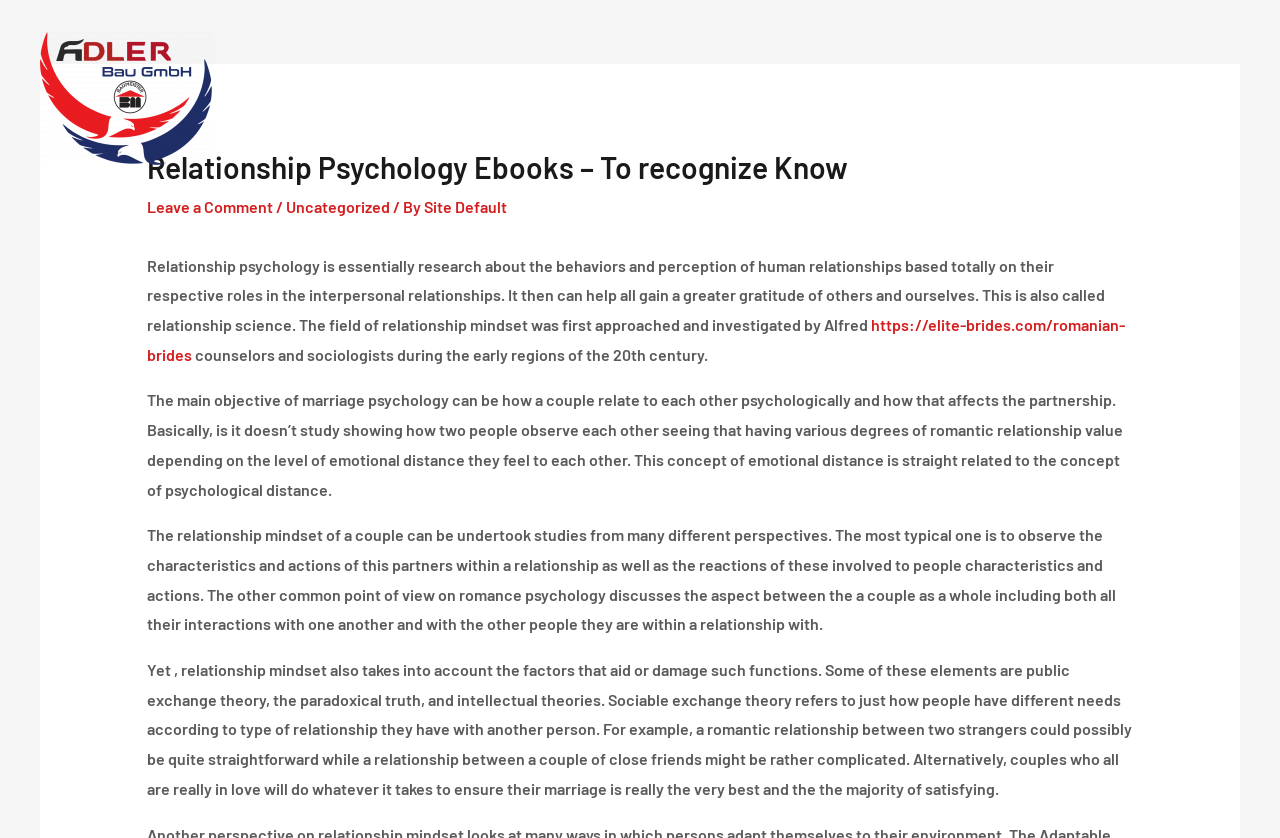Generate the text content of the main heading of the webpage.

Relationship Psychology Ebooks – To recognize Know